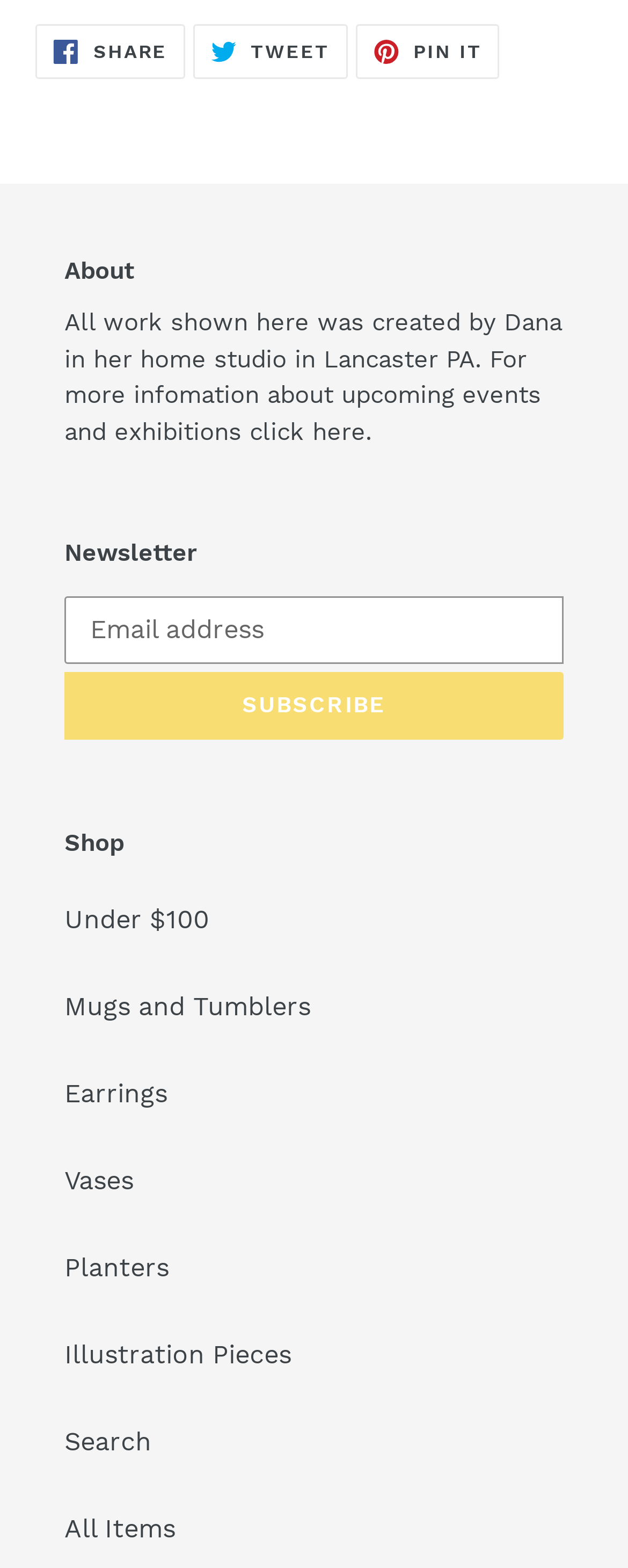Please identify the bounding box coordinates of the element I should click to complete this instruction: 'Search for items'. The coordinates should be given as four float numbers between 0 and 1, like this: [left, top, right, bottom].

[0.103, 0.91, 0.241, 0.929]